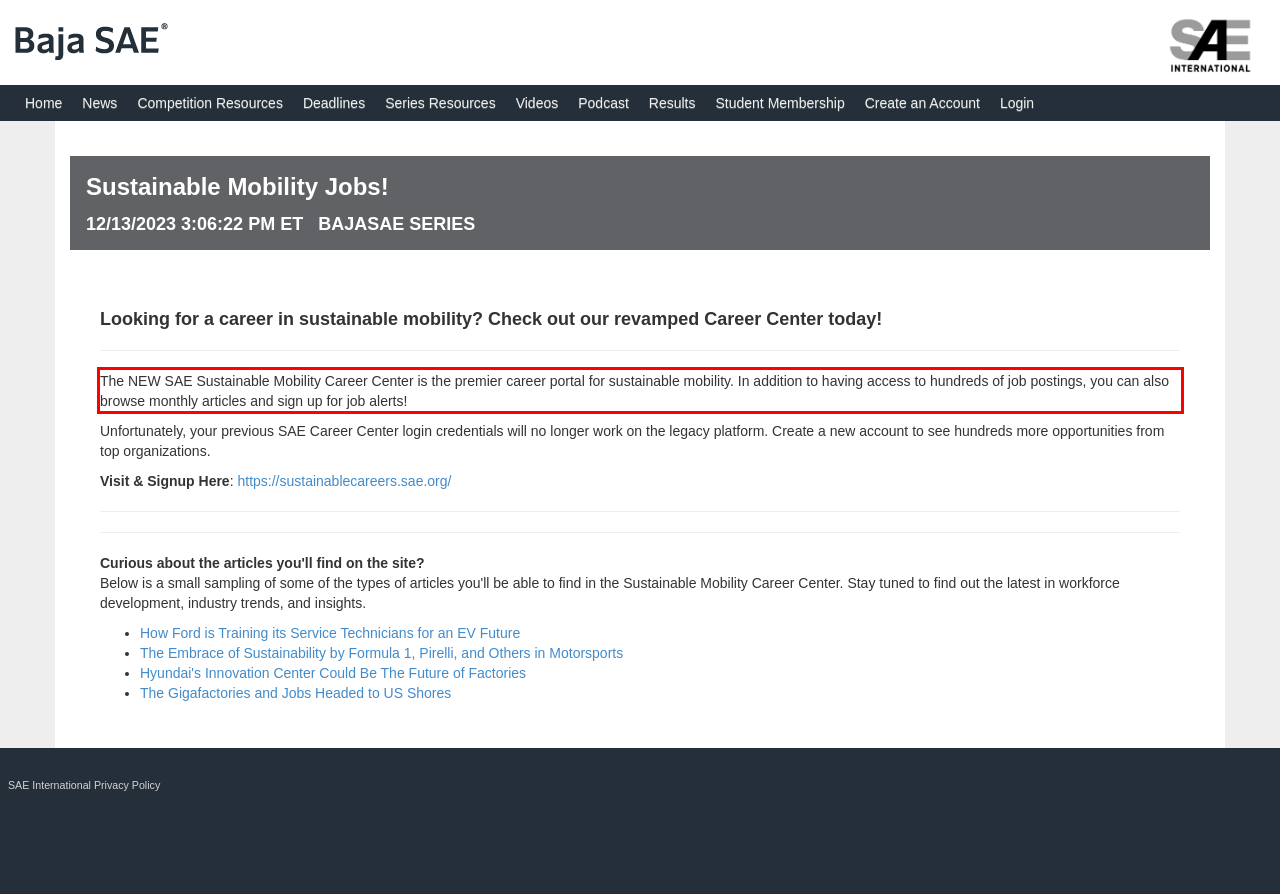Using the provided webpage screenshot, identify and read the text within the red rectangle bounding box.

The NEW SAE Sustainable Mobility Career Center is the premier career portal for sustainable mobility. In addition to having access to hundreds of job postings, you can also browse monthly articles and sign up for job alerts!